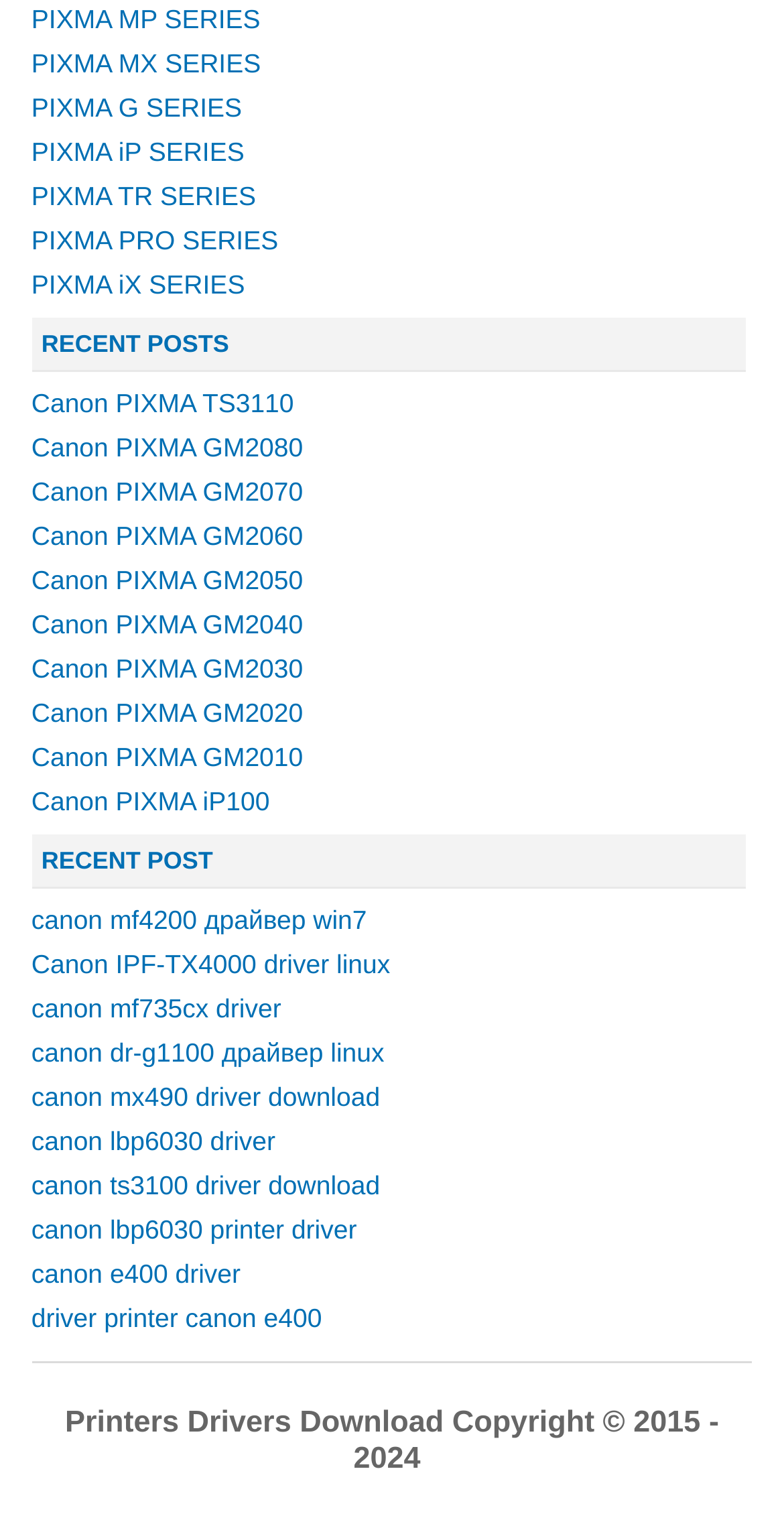Please identify the bounding box coordinates of the clickable element to fulfill the following instruction: "Go to Printers Drivers Download Copyright page". The coordinates should be four float numbers between 0 and 1, i.e., [left, top, right, bottom].

[0.083, 0.927, 0.917, 0.974]